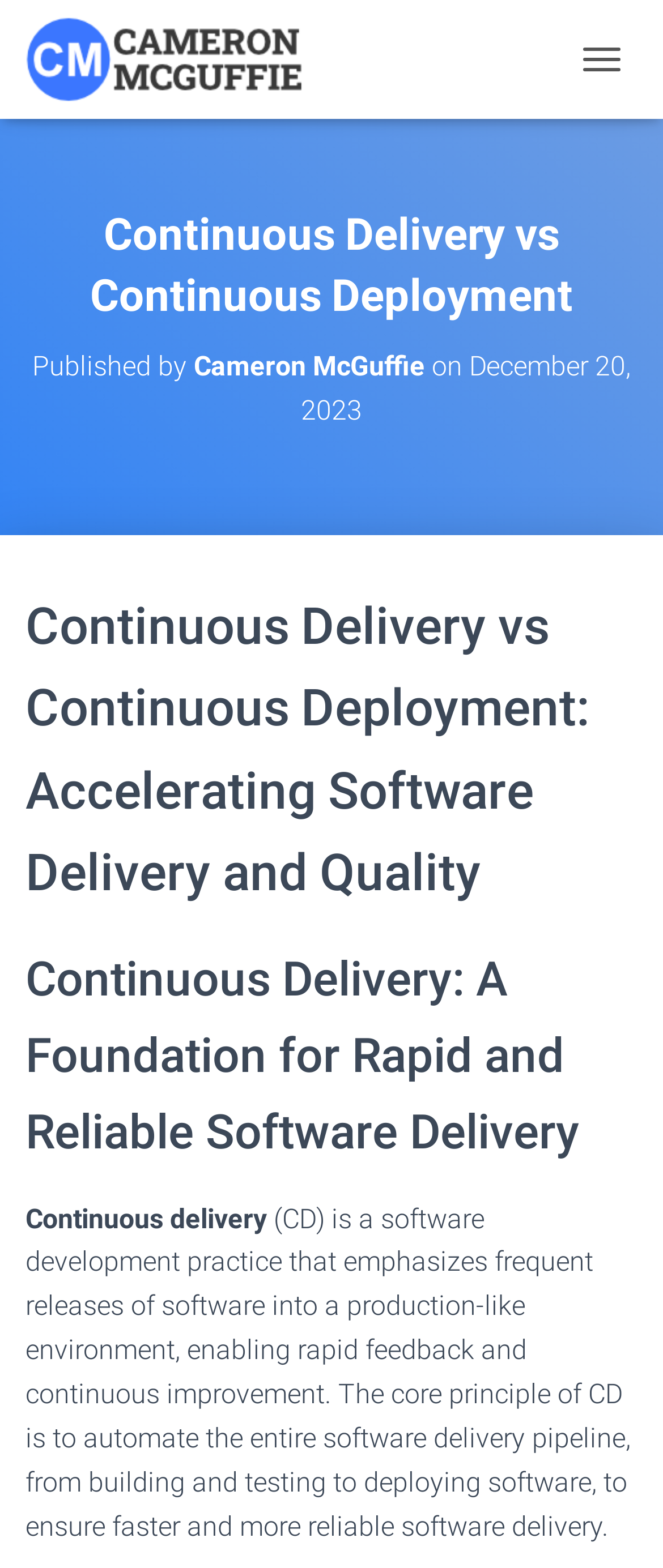Answer the question with a brief word or phrase:
What is the date of publication?

December 20, 2023